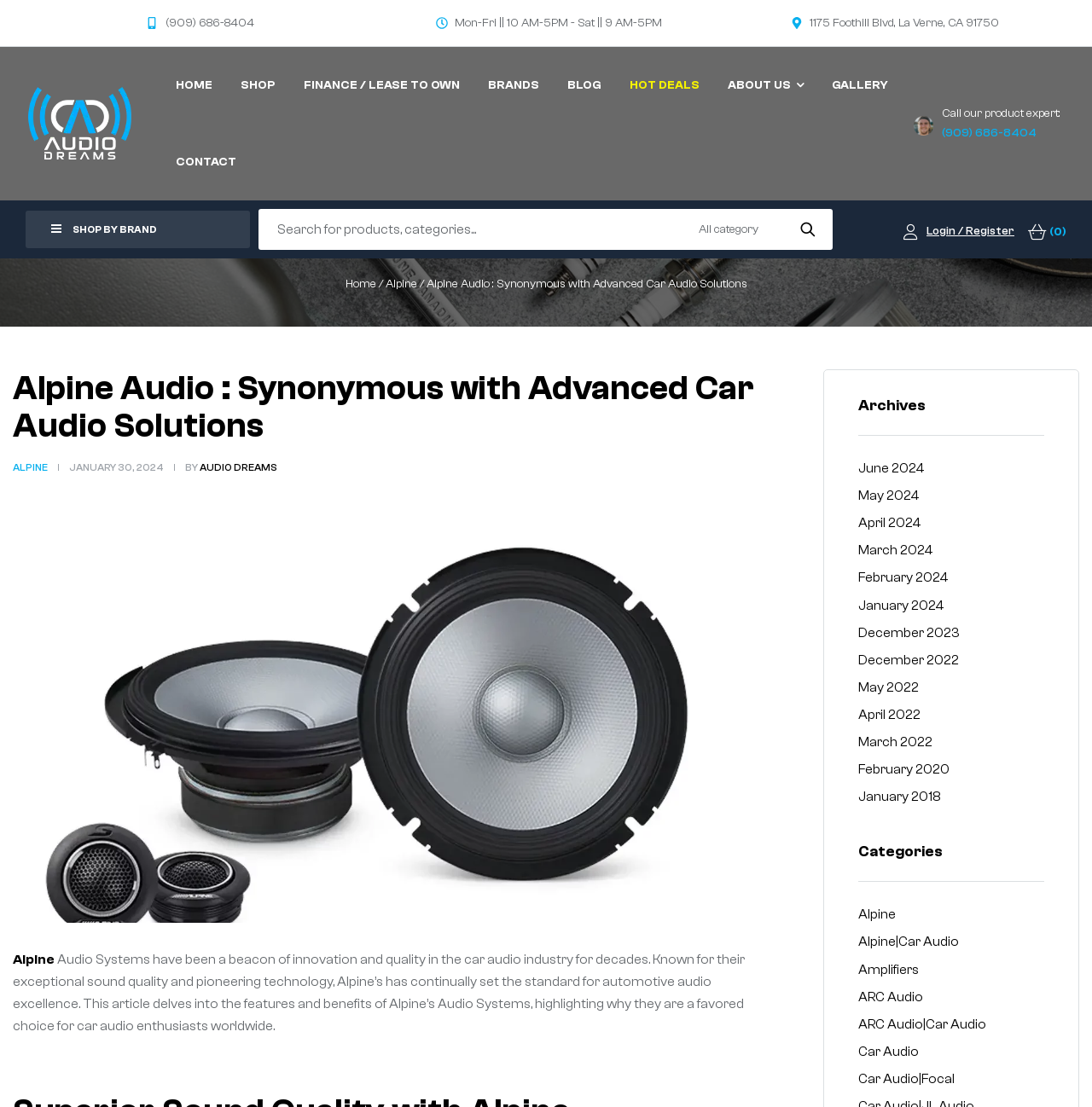Identify and provide the text content of the webpage's primary headline.

Alpine Audio : Synonymous with Advanced Car Audio Solutions